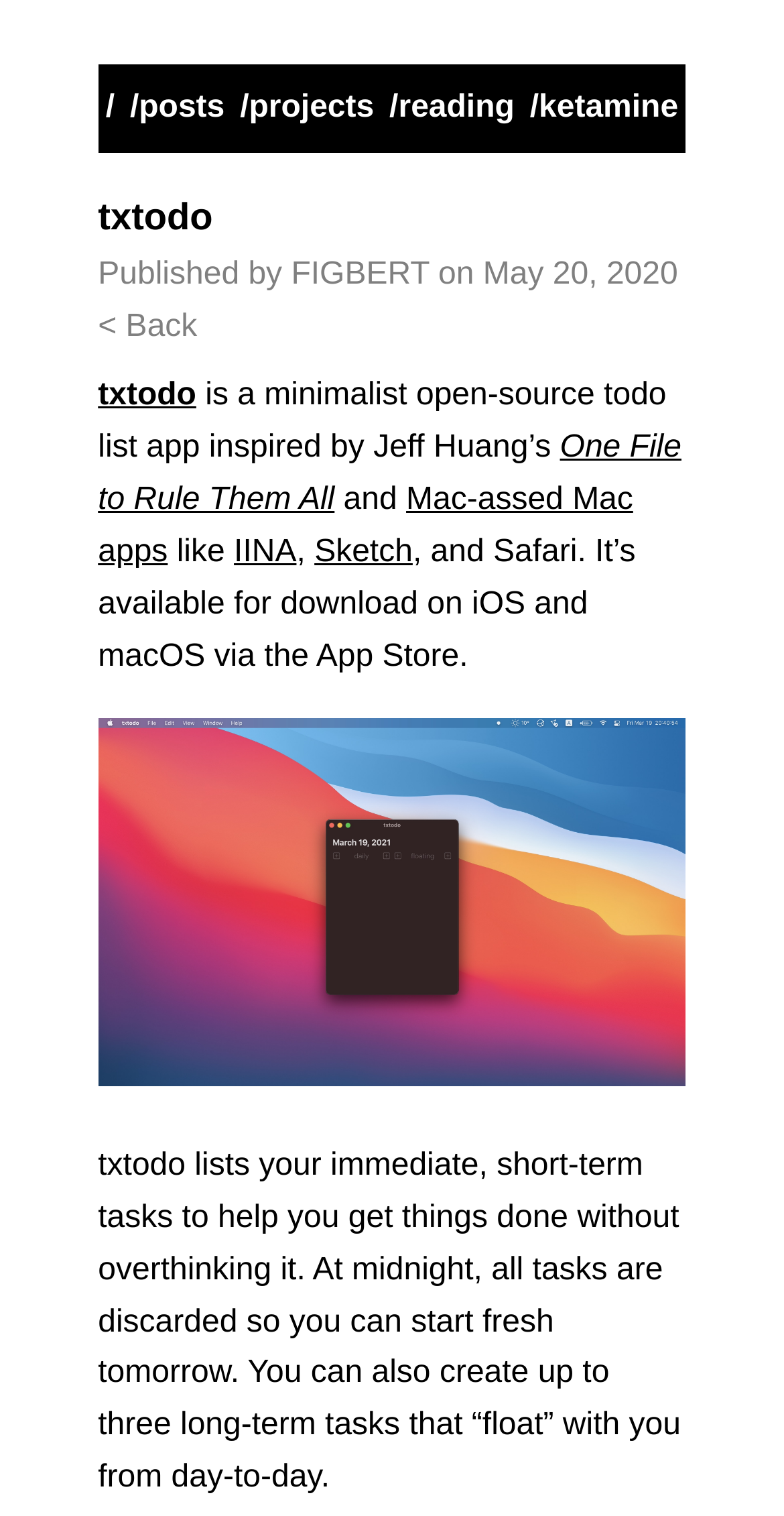Locate the bounding box coordinates of the element's region that should be clicked to carry out the following instruction: "check the image of txtodo on MacOS Big Sur". The coordinates need to be four float numbers between 0 and 1, i.e., [left, top, right, bottom].

[0.125, 0.474, 0.875, 0.717]